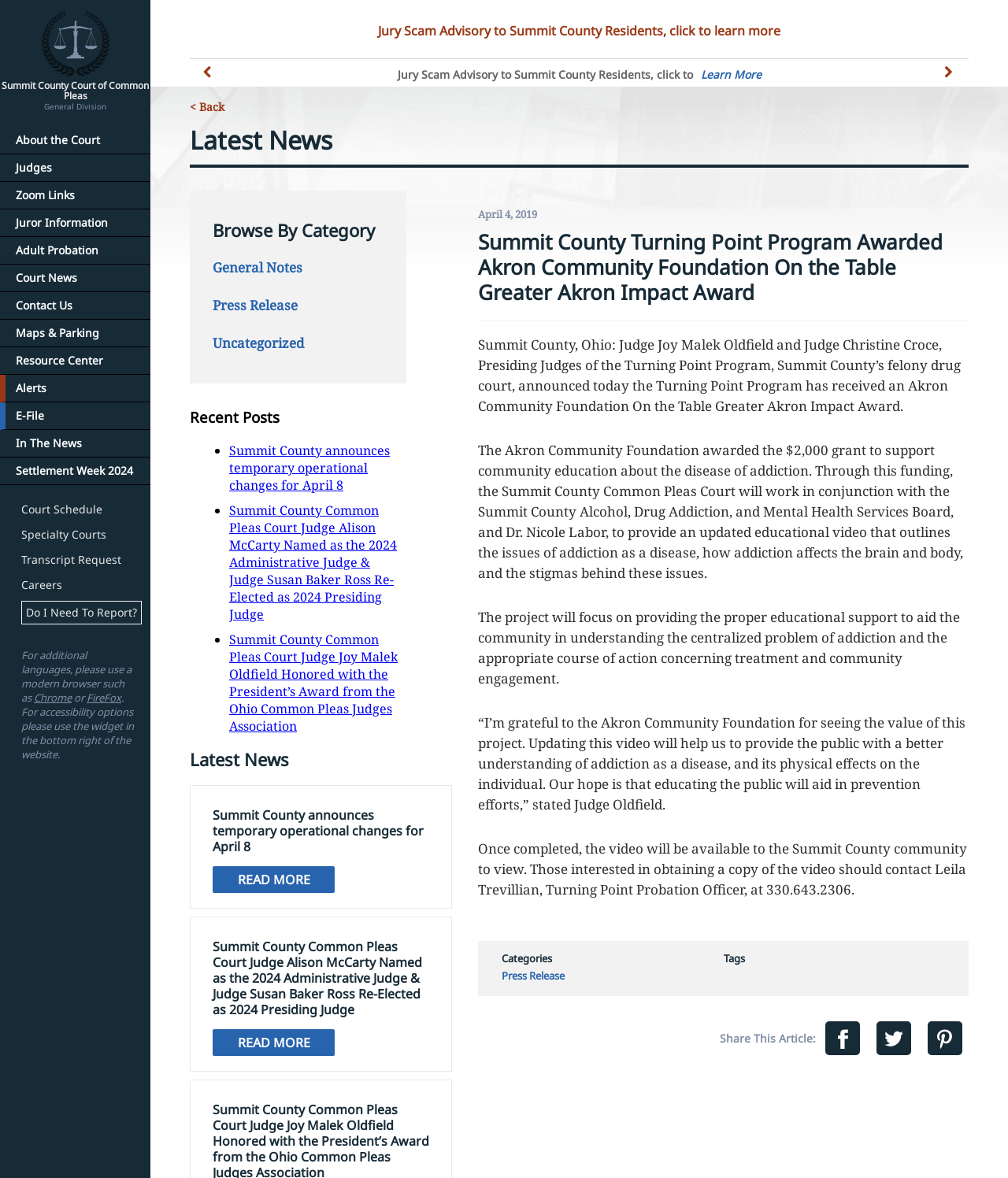Identify the bounding box coordinates necessary to click and complete the given instruction: "Get directions to 7020 N. Durango Dr. Las Vegas, NV 89149".

None